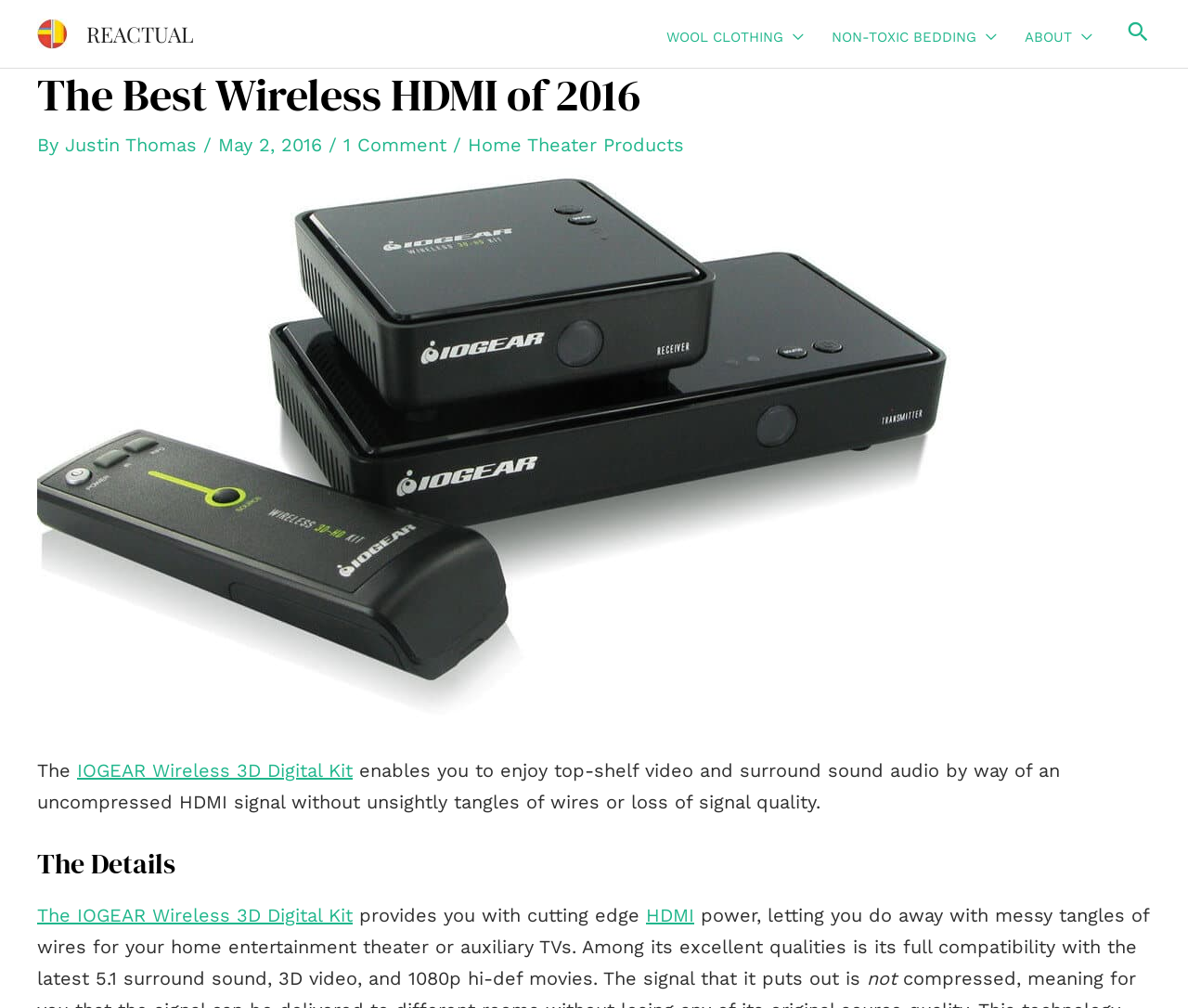What is the product being described?
Ensure your answer is thorough and detailed.

The product being described is the IOGEAR Wireless 3D Digital Kit, which is mentioned in the text as enabling users to enjoy top-shelf video and surround sound audio without unsightly tangles of wires or loss of signal quality.